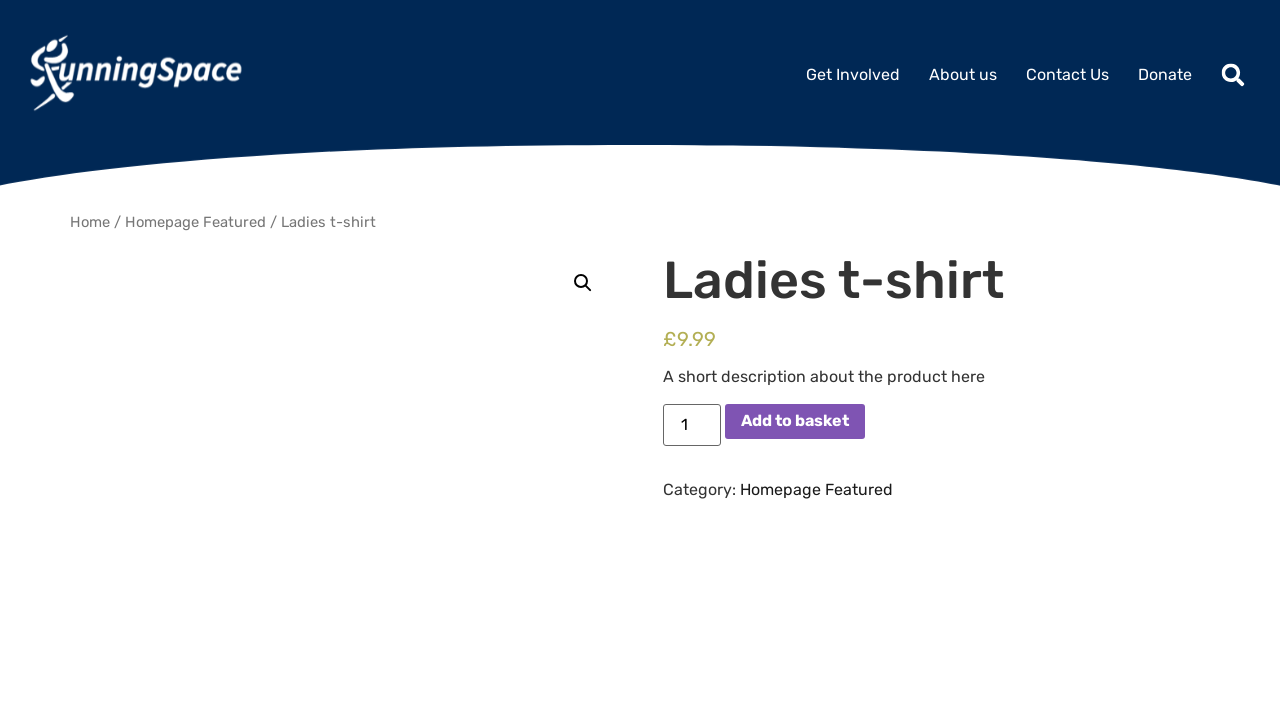How many navigation links are present in the breadcrumb?
Could you answer the question in a detailed manner, providing as much information as possible?

The number of navigation links in the breadcrumb can be determined by counting the links present in the breadcrumb navigation, which are 'Home', 'Homepage Featured', and 'Ladies t-shirt'.